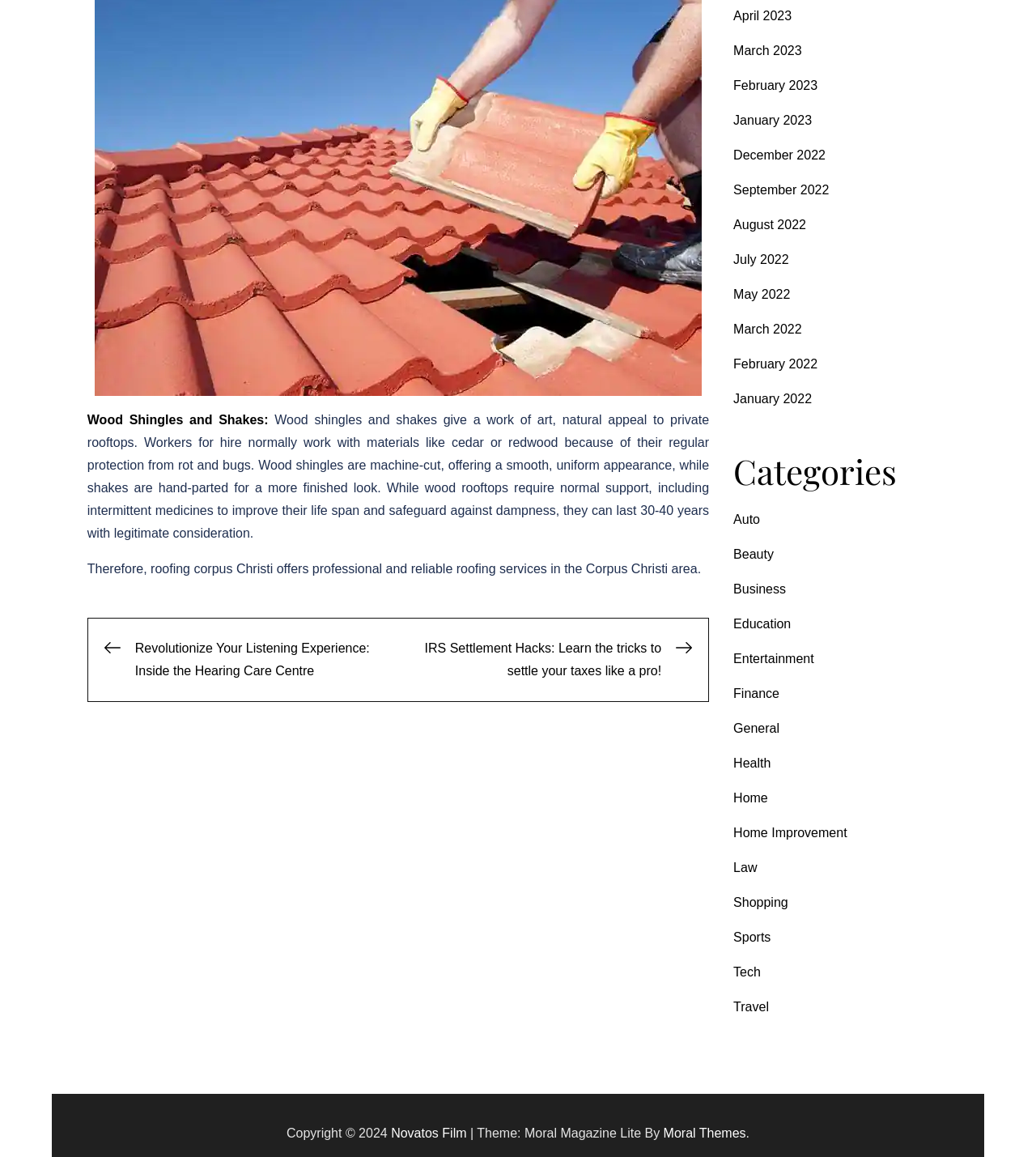Locate the bounding box coordinates of the item that should be clicked to fulfill the instruction: "Check 'Categories'".

[0.708, 0.387, 0.916, 0.428]